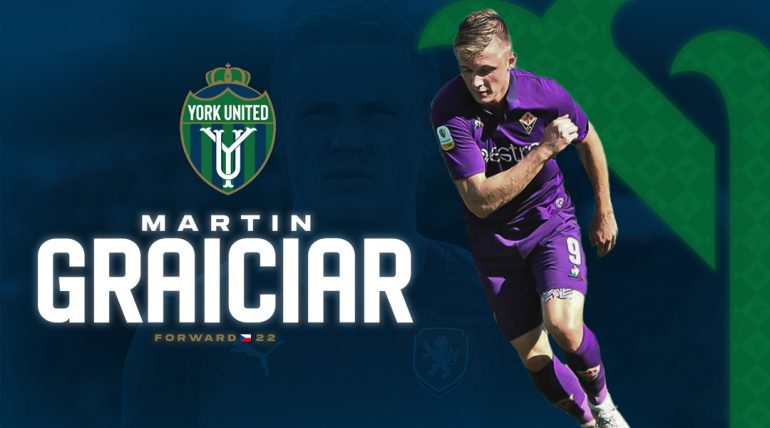Based on the image, please respond to the question with as much detail as possible:
Where is the York United club logo positioned in the image?

According to the image description, the York United club logo is positioned at the top left corner of the image, reinforcing Martin Graiciar's affiliation with the team.